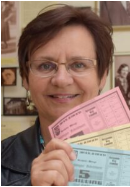Please examine the image and provide a detailed answer to the question: What is the background of the image?

The caption states that behind the woman, there is a collection of black-and-white photographs, which serves as a nostalgic backdrop, hinting at a connection to significant moments or individuals in history.